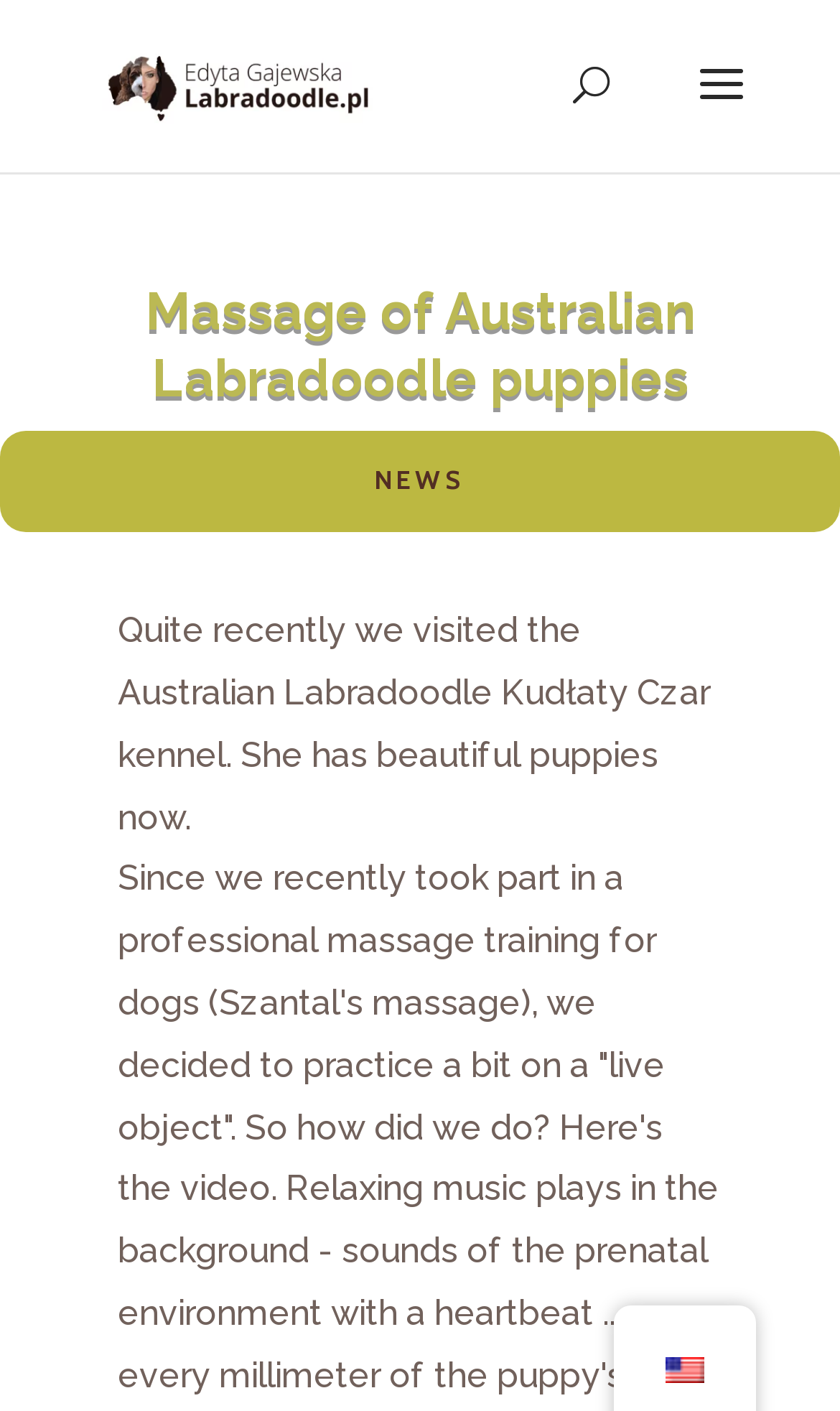Answer the question briefly using a single word or phrase: 
What language is the website currently in?

English